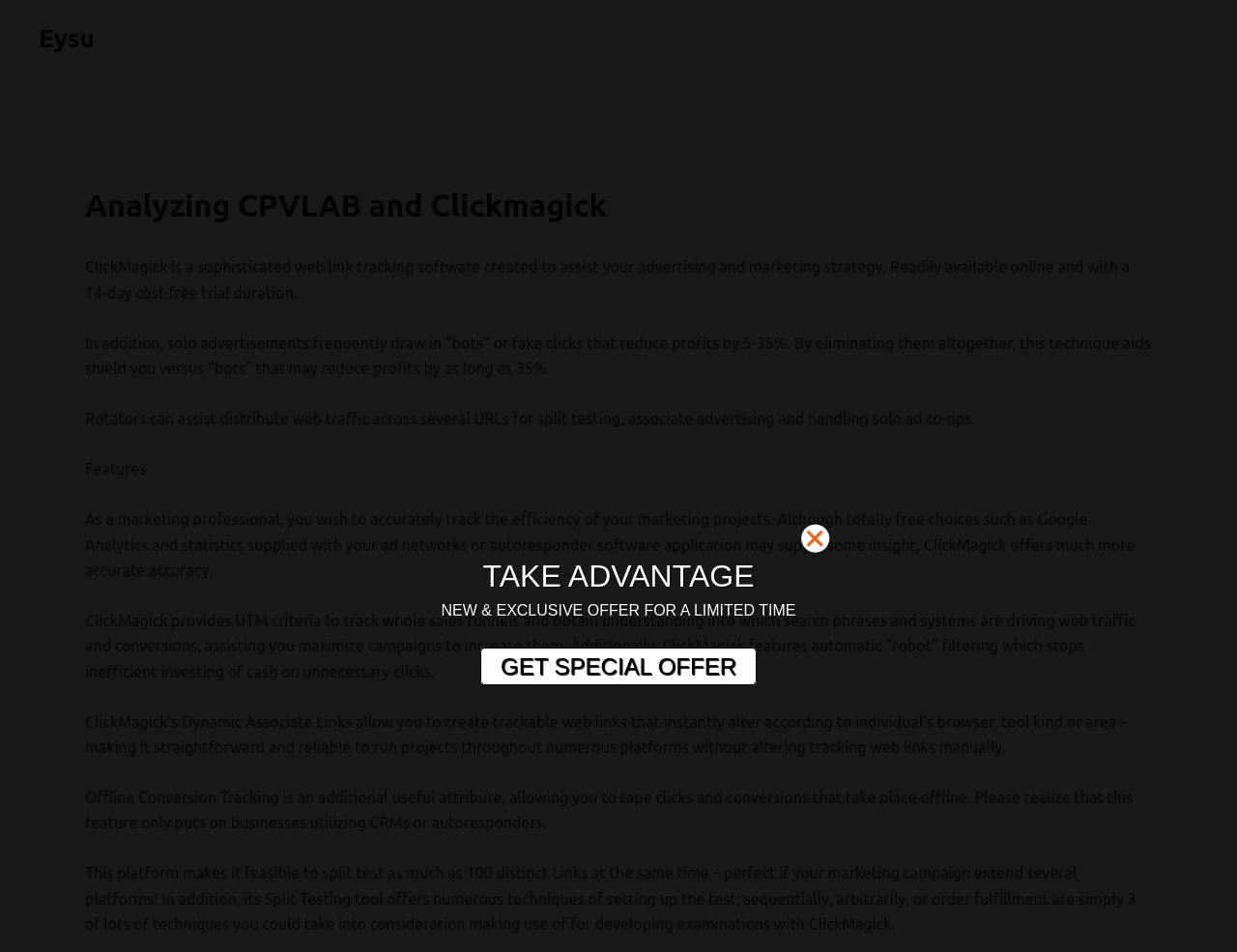How many distinct links can be split tested at the same time?
Please use the visual content to give a single word or phrase answer.

100